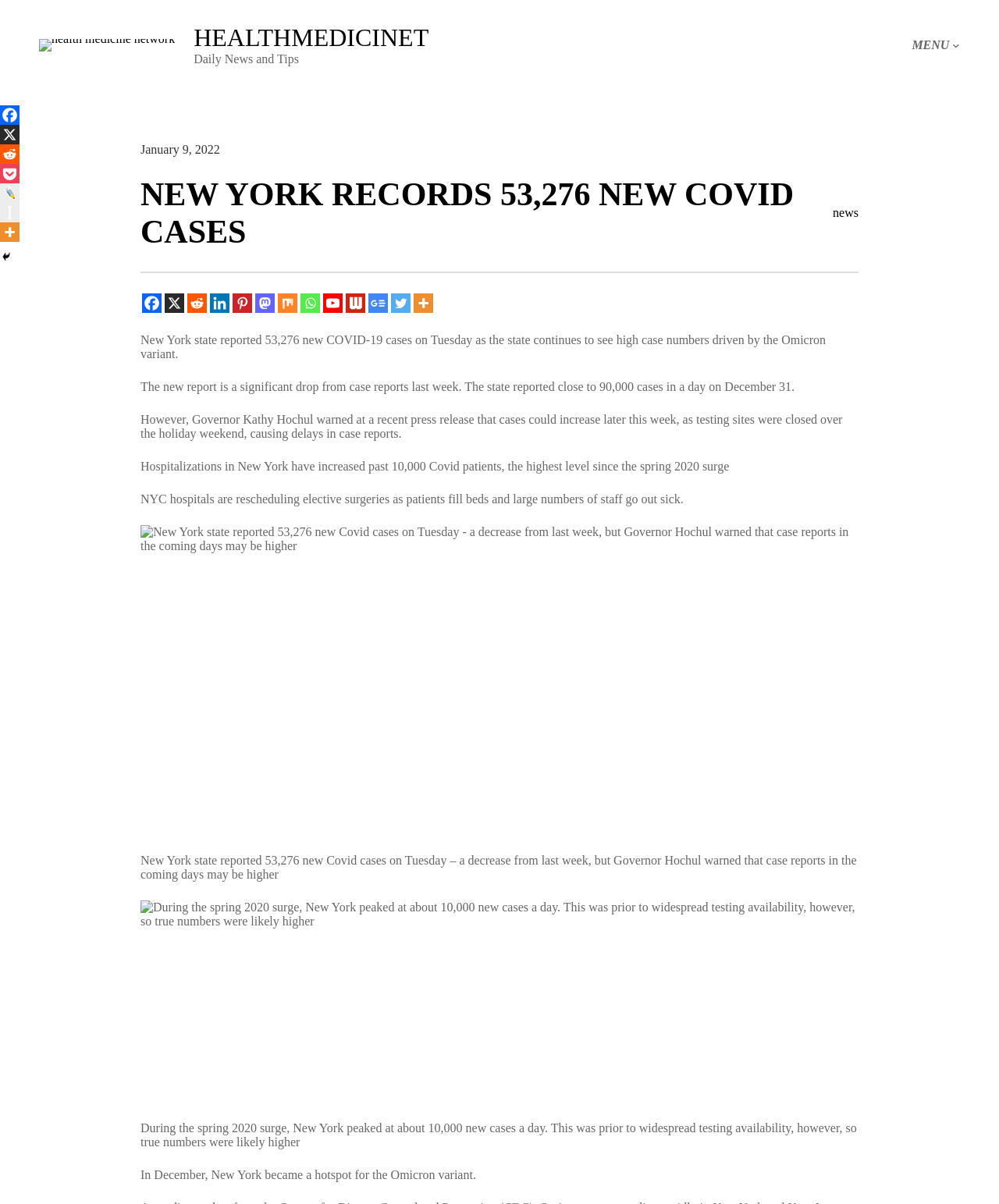Find the bounding box coordinates for the area that should be clicked to accomplish the instruction: "Click the 'MENU' link".

[0.913, 0.031, 0.95, 0.043]